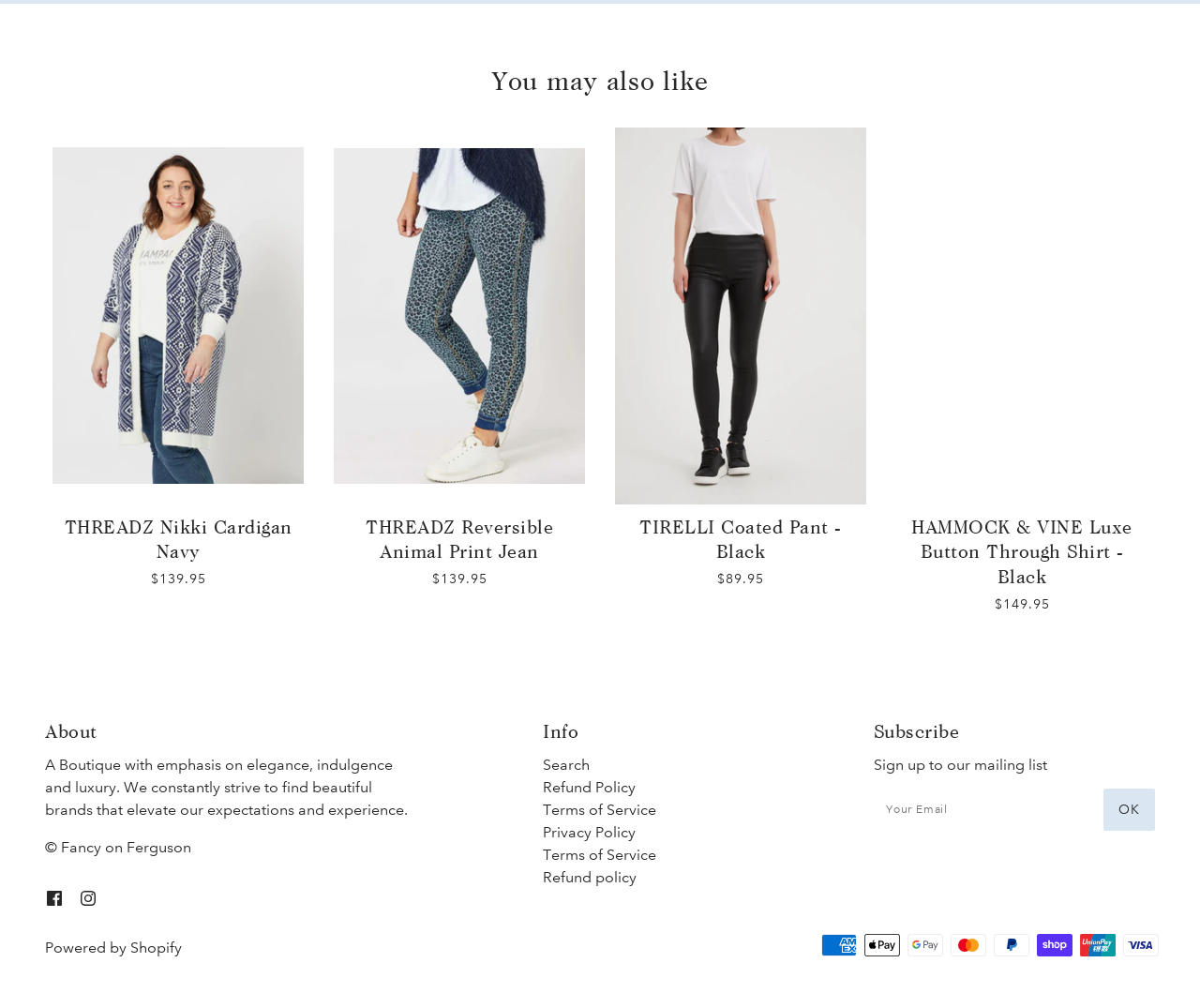Please determine the bounding box coordinates for the element that should be clicked to follow these instructions: "Search for products".

[0.453, 0.75, 0.492, 0.768]